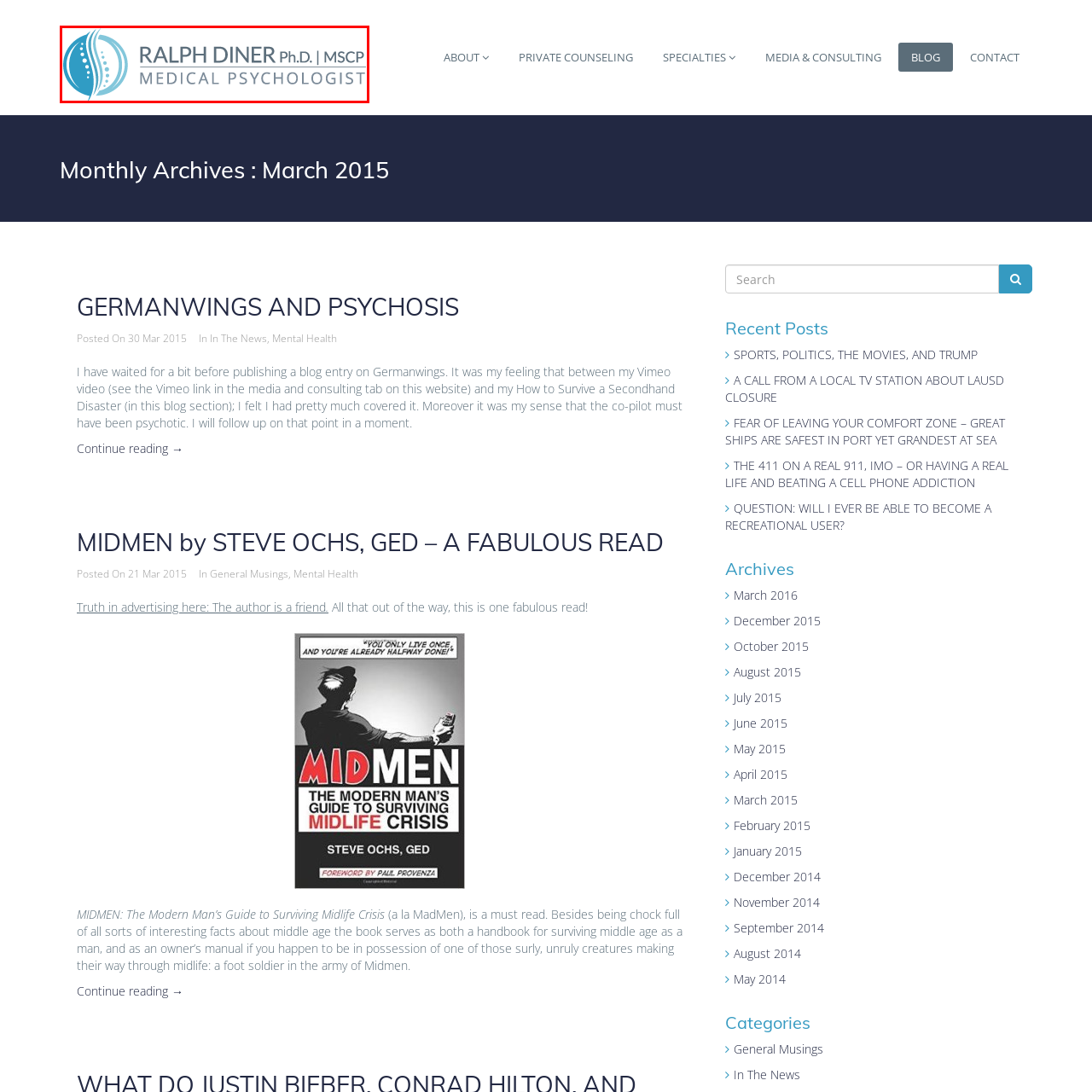What are Dr. Ralph Diner's credentials?
Inspect the image enclosed within the red bounding box and provide a detailed answer to the question, using insights from the image.

The caption establishes Dr. Ralph Diner's qualifications by displaying his credentials, Ph.D. and MSCP, alongside his name.